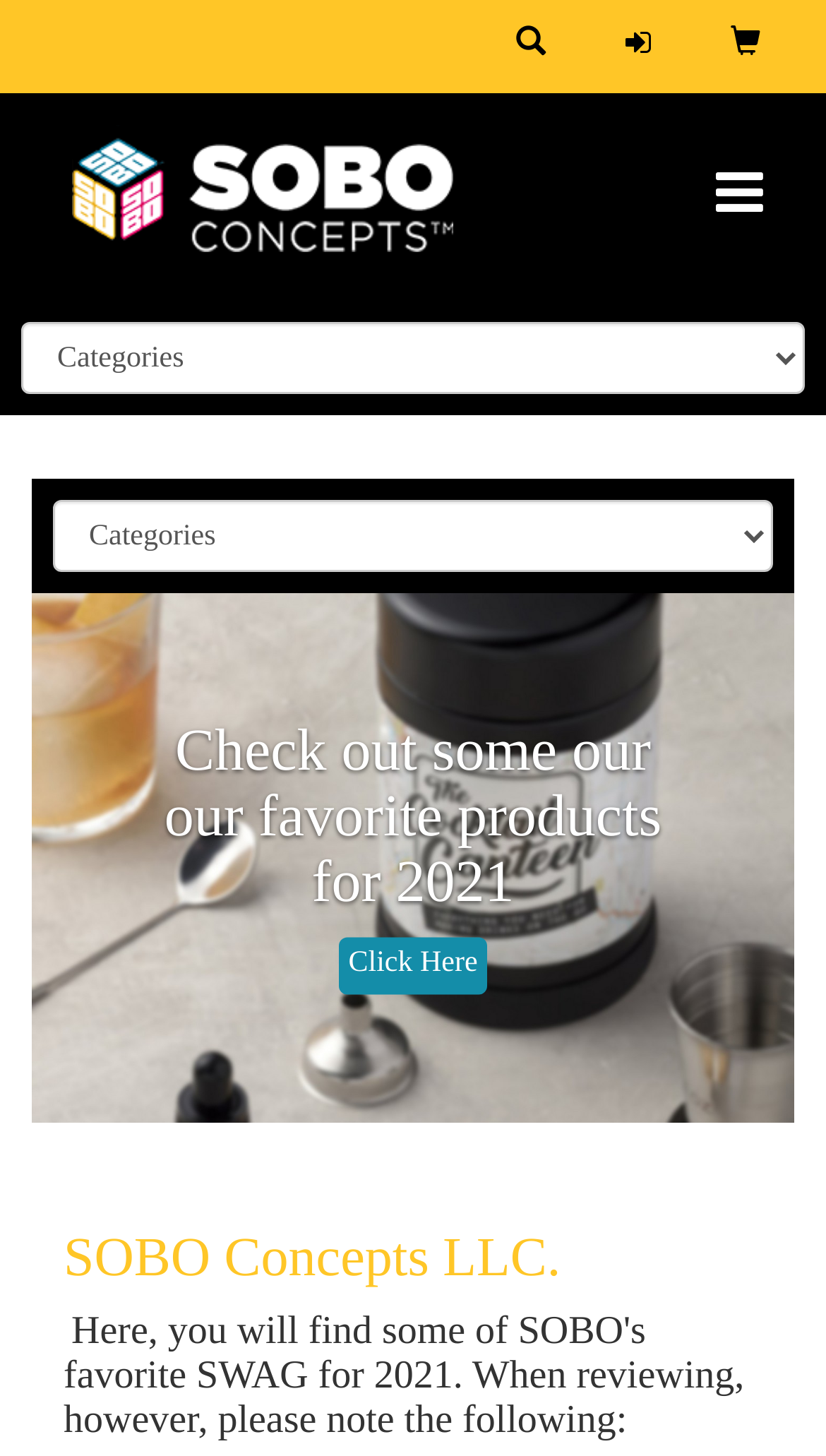Give an in-depth explanation of the webpage layout and content.

The webpage is the SOBO SWAG Showroom. At the top, there are four links aligned horizontally, including a search icon, a bell icon, a cart icon, and a toggle navigation button with a hamburger icon. To the left of these links, there is a link to the SOBO Swag Store, accompanied by a small image of the store's logo.

Below the top navigation section, there are two comboboxes, one on the left and one on the right, which are not expanded. Underneath these comboboxes, there is a listbox that takes up most of the page's vertical space. The listbox contains a heading that reads "Check out some of our favorite products for 2021" and a link that says "Click Here".

At the bottom of the page, there is a heading that reads "SOBO Concepts LLC." followed by a non-breaking space character. Overall, the page has a simple and clean layout, with a focus on the listbox content.